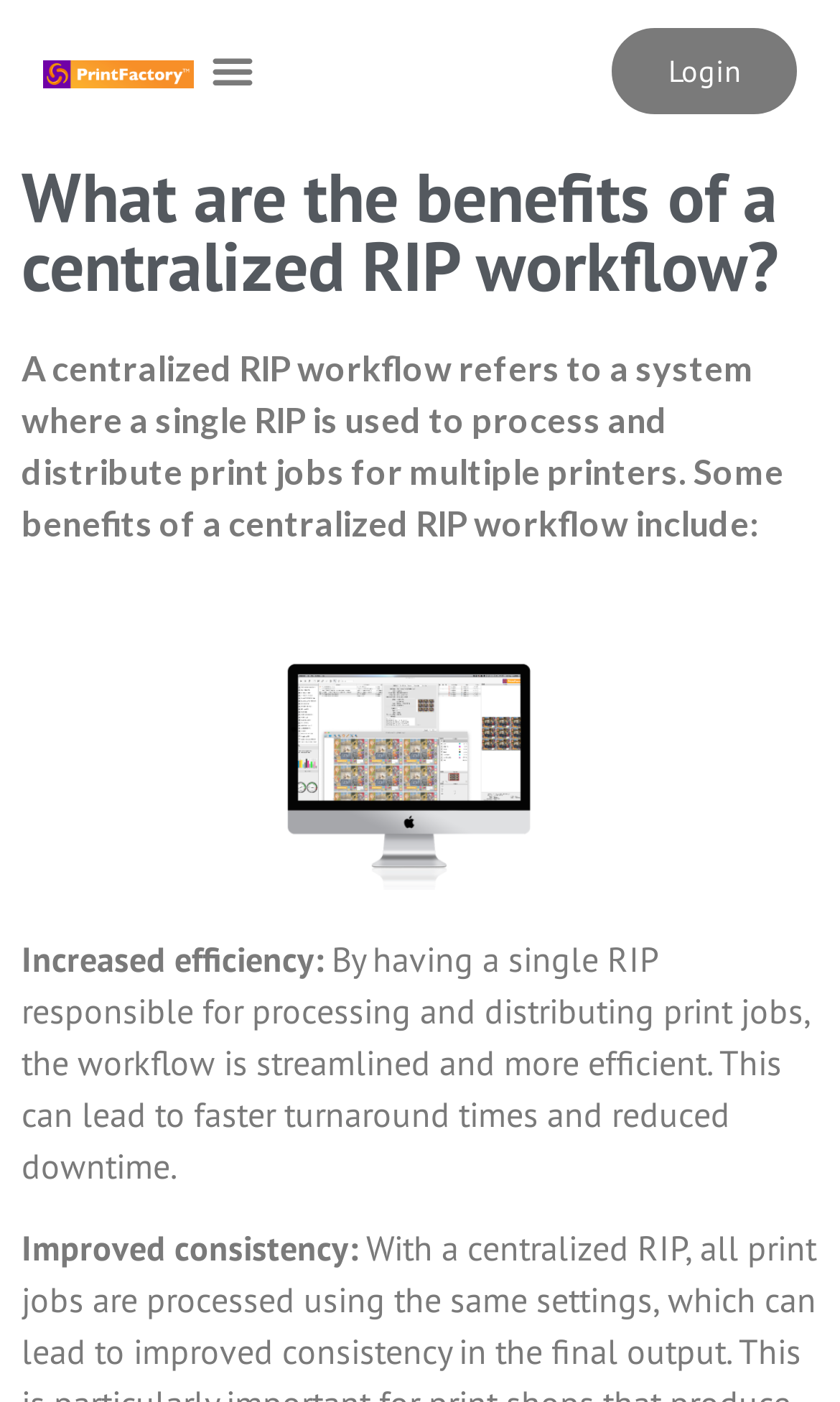What is a centralized RIP workflow?
Please respond to the question with a detailed and well-explained answer.

Based on the webpage content, a centralized RIP workflow refers to a system where a single RIP is used to process and distribute print jobs for multiple printers, as stated in the StaticText element with the text 'A centralized RIP workflow refers to a system where a single RIP is used to process and distribute print jobs for multiple printers.'